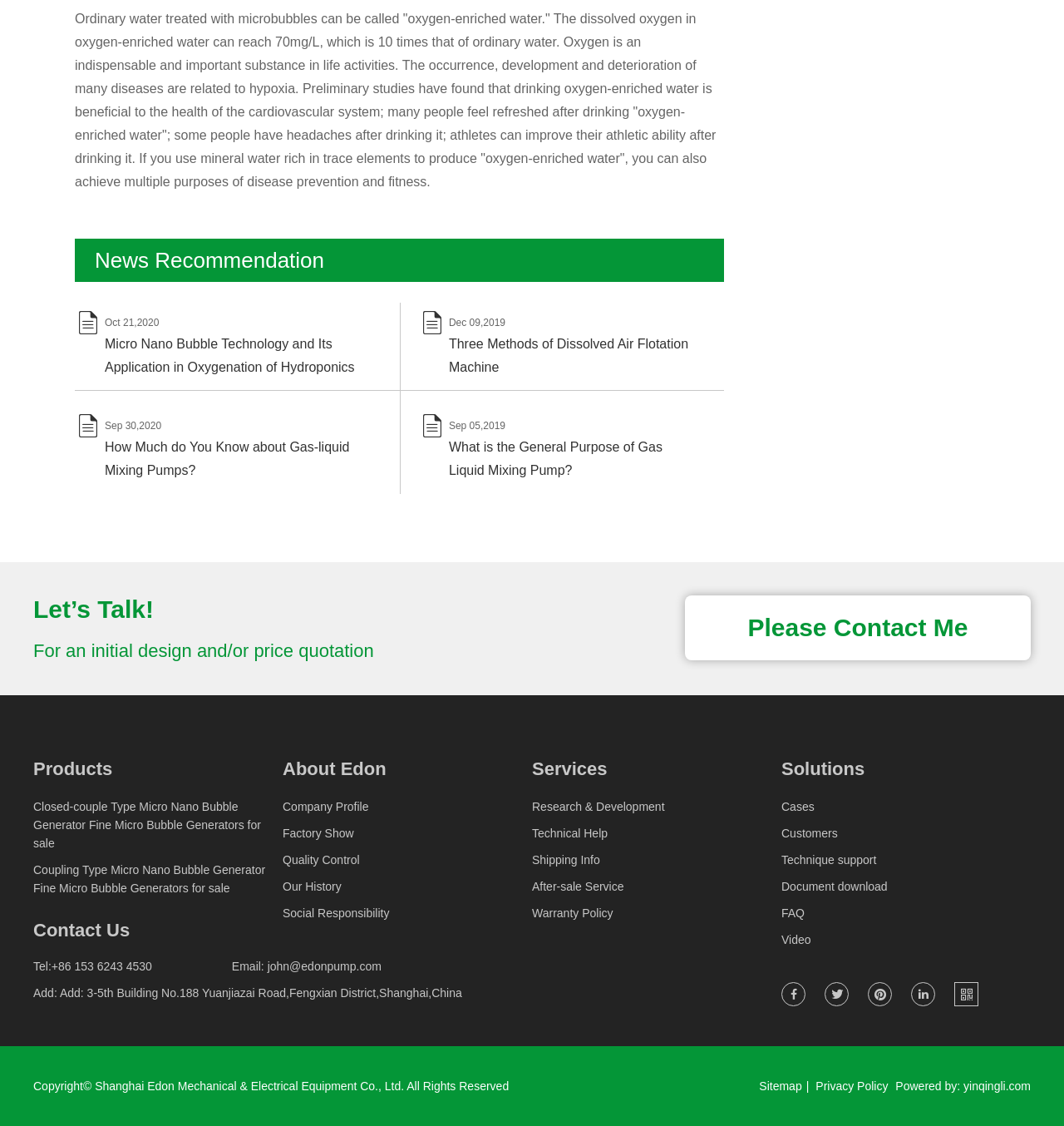How many social media links are there at the bottom of the page?
Using the image, respond with a single word or phrase.

4